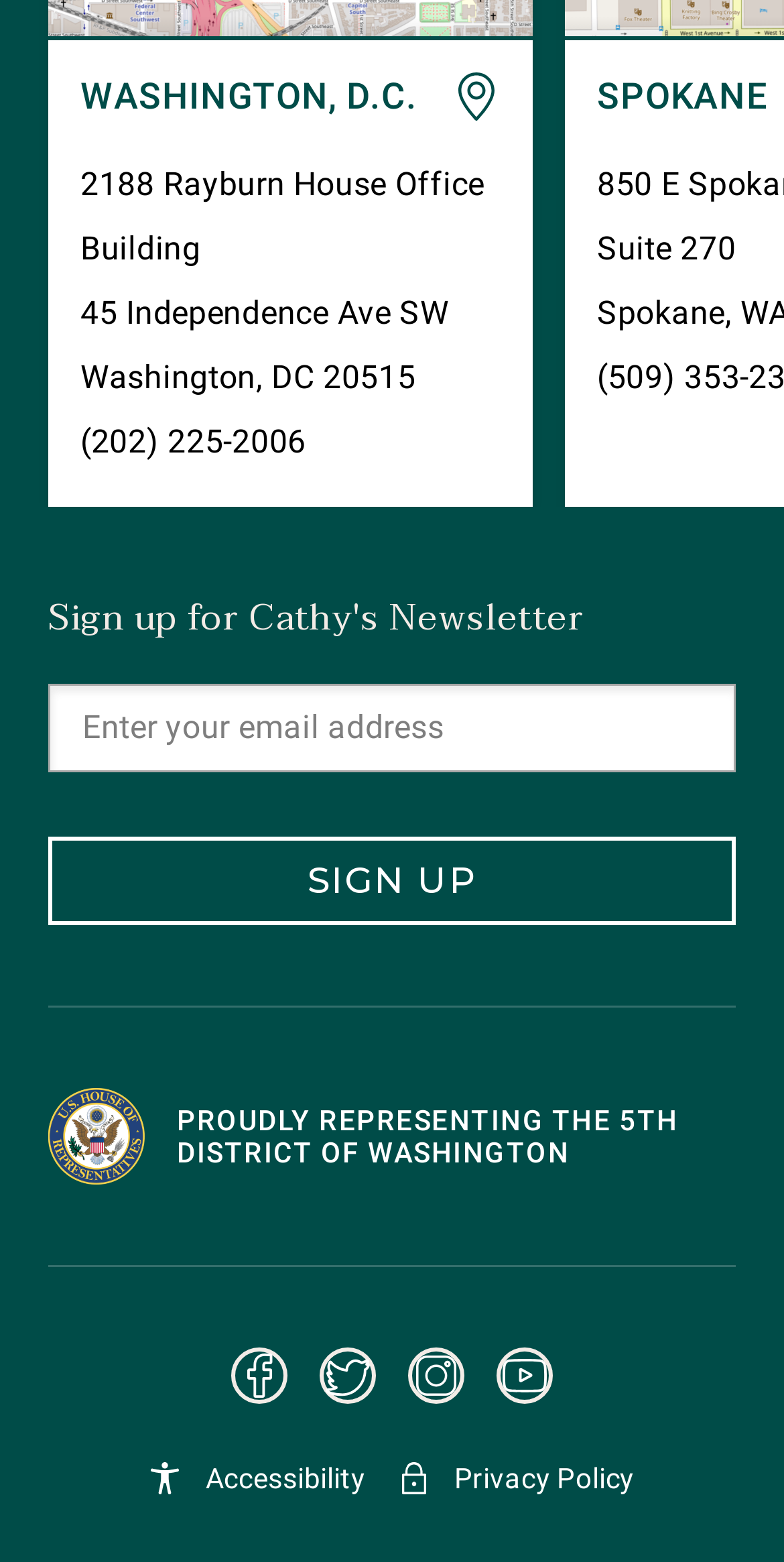Answer succinctly with a single word or phrase:
What is the representative's district?

5th district of Washington